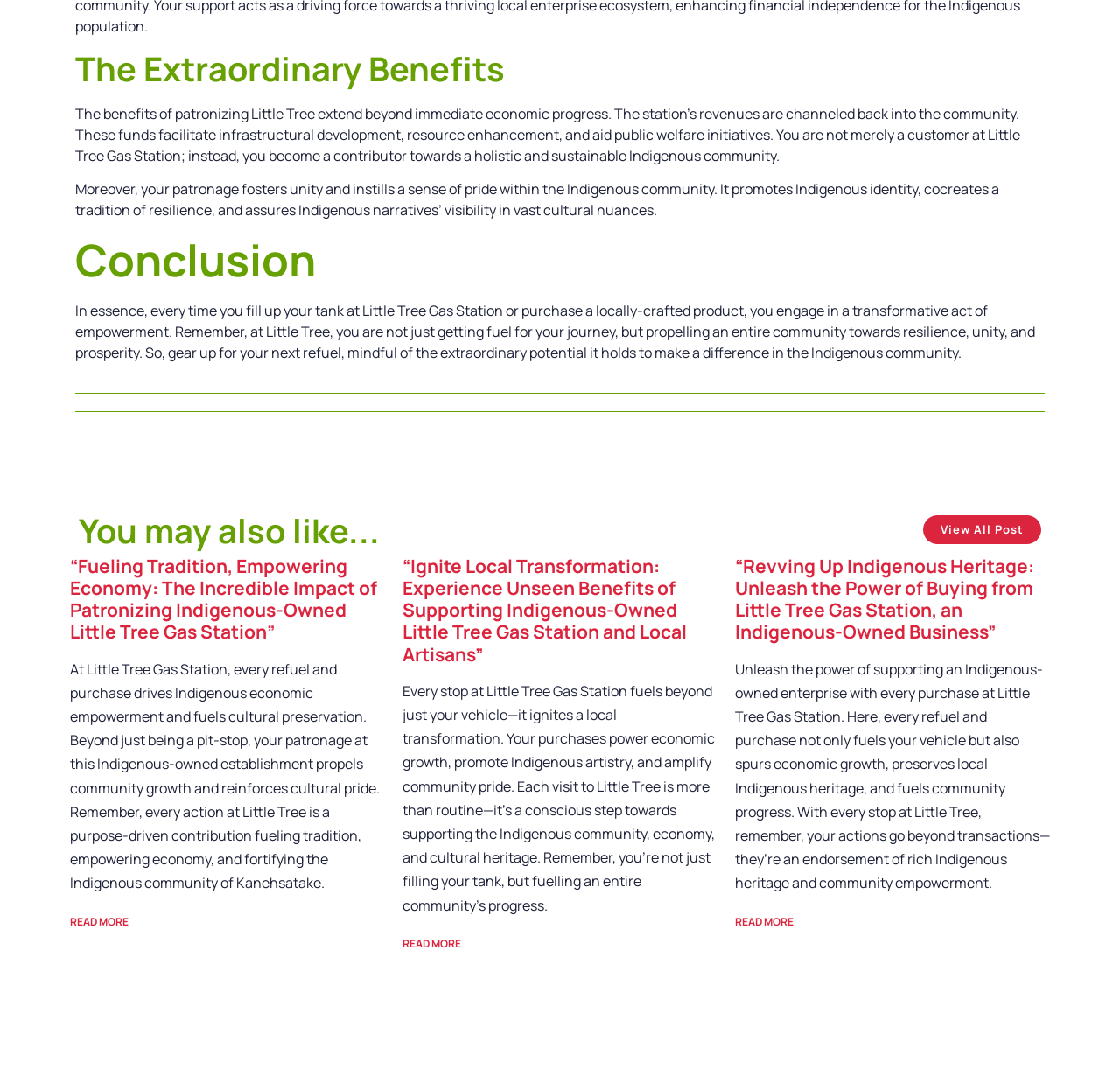What is the role of the customer at Little Tree Gas Station?
Observe the image and answer the question with a one-word or short phrase response.

Contributor to community development